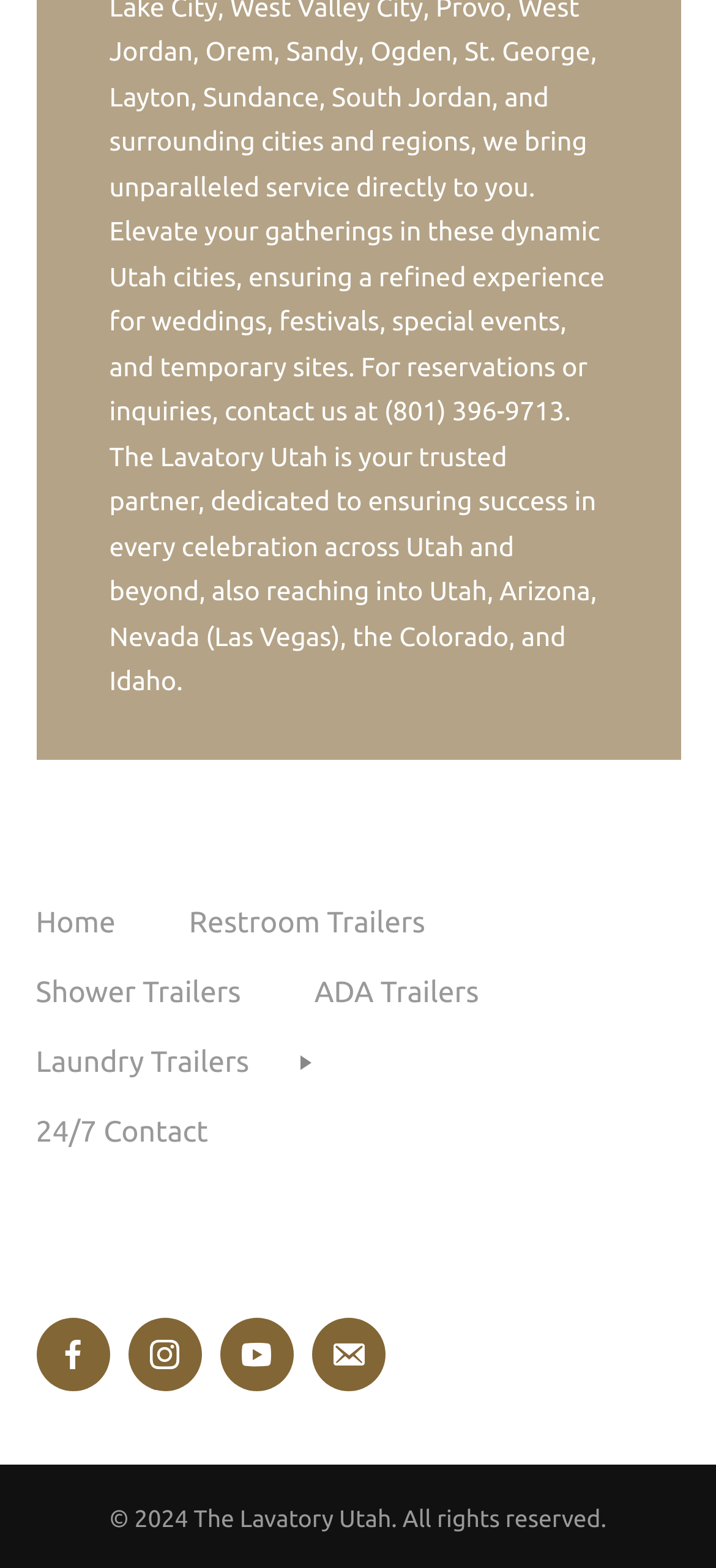Extract the bounding box of the UI element described as: "About".

[0.451, 0.667, 0.566, 0.688]